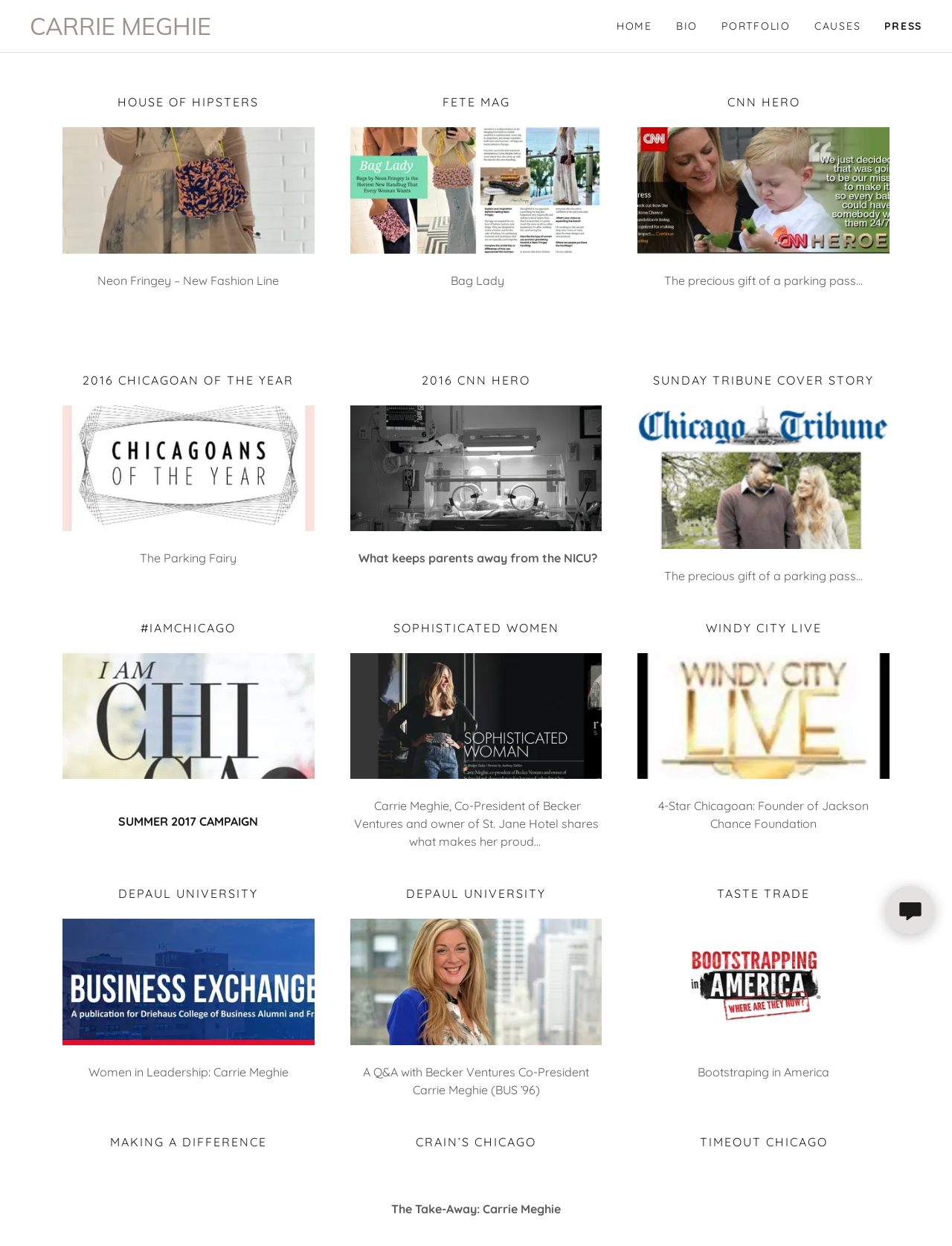Using the provided description Home, find the bounding box coordinates for the UI element. Provide the coordinates in (top-left x, top-left y, bottom-right x, bottom-right y) format, ensuring all values are between 0 and 1.

[0.643, 0.01, 0.69, 0.032]